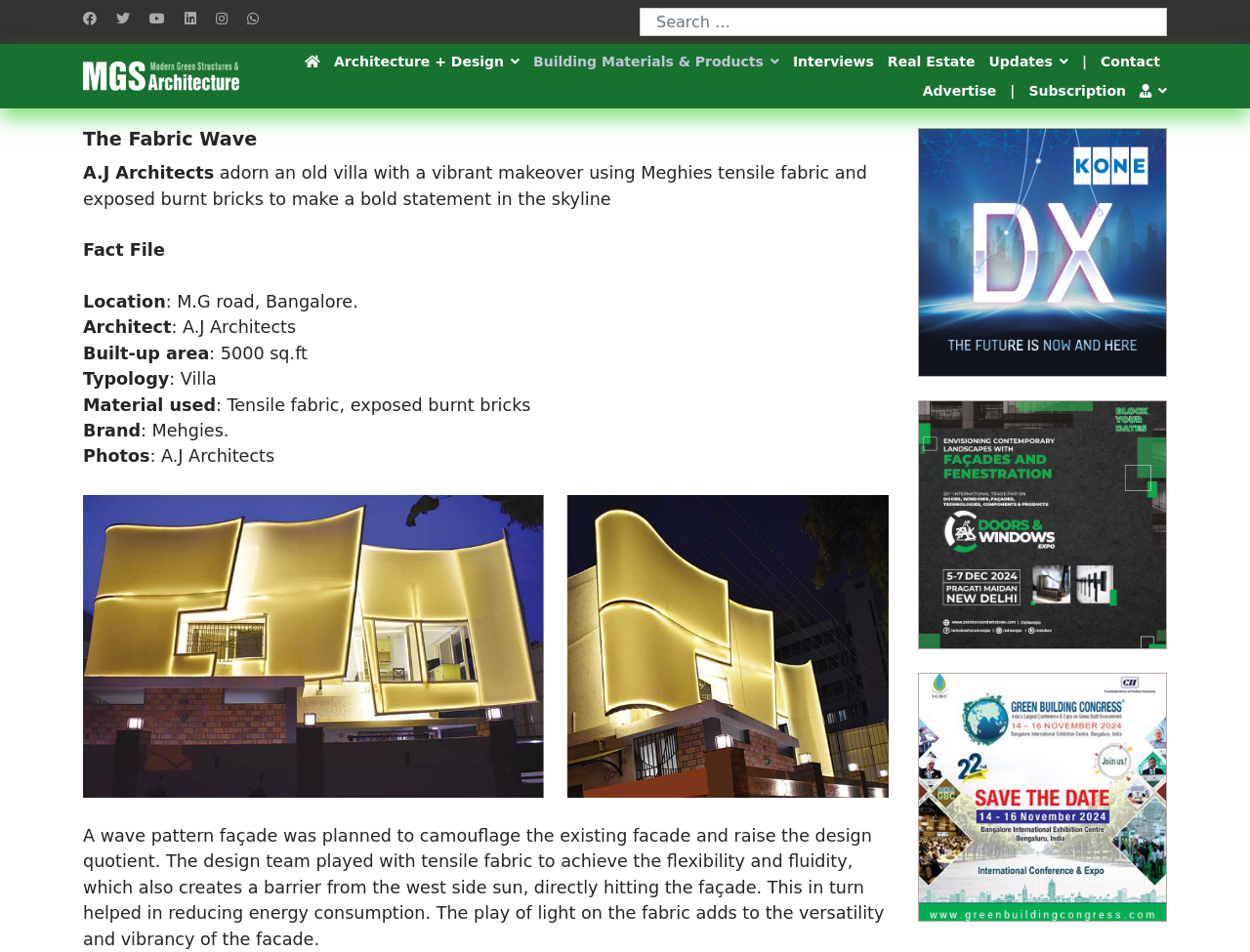Provide the text content of the webpage's main heading.

The Fabric Wave